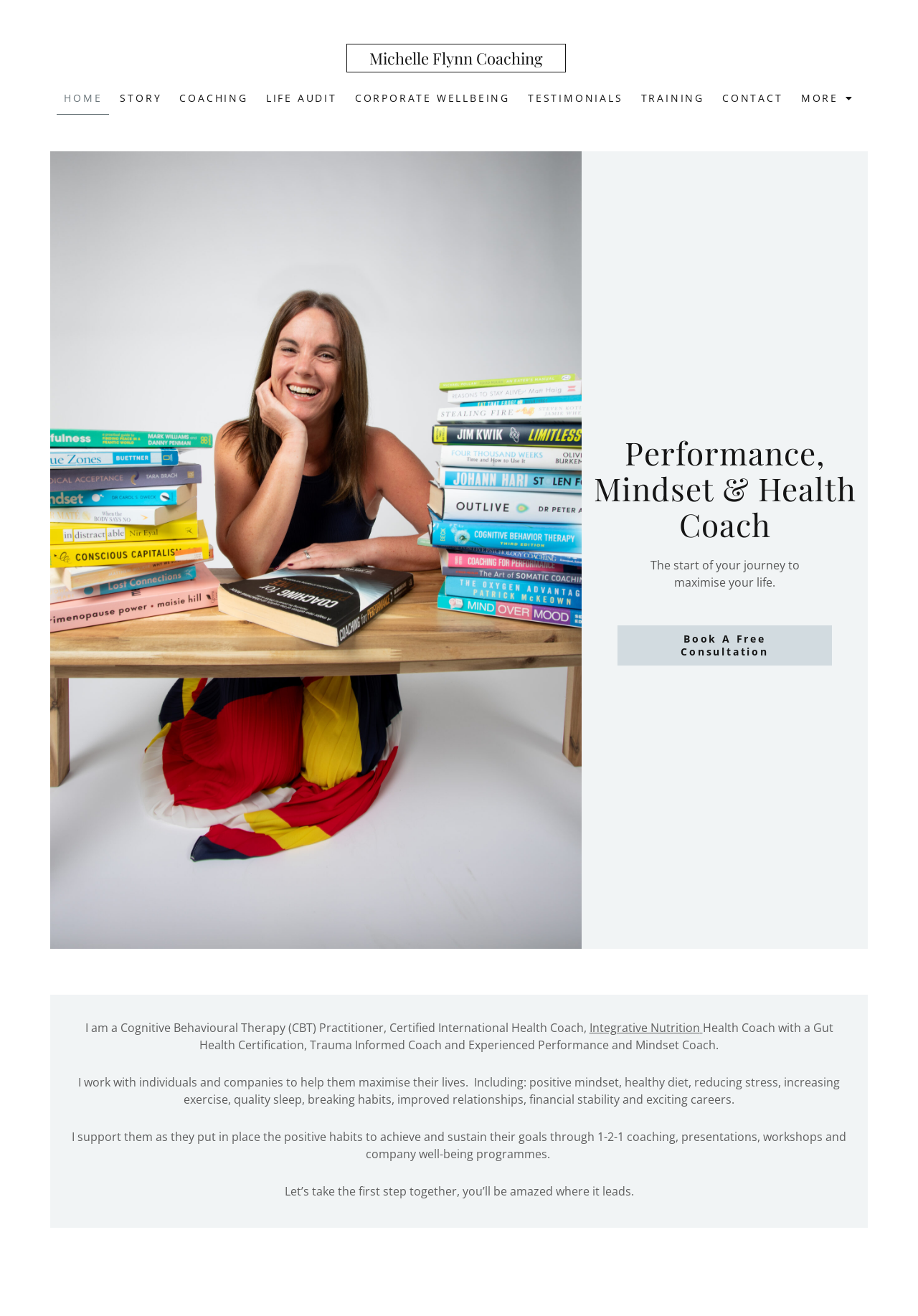Locate the bounding box coordinates of the element that should be clicked to execute the following instruction: "Click the 'SUPPORT' link".

None